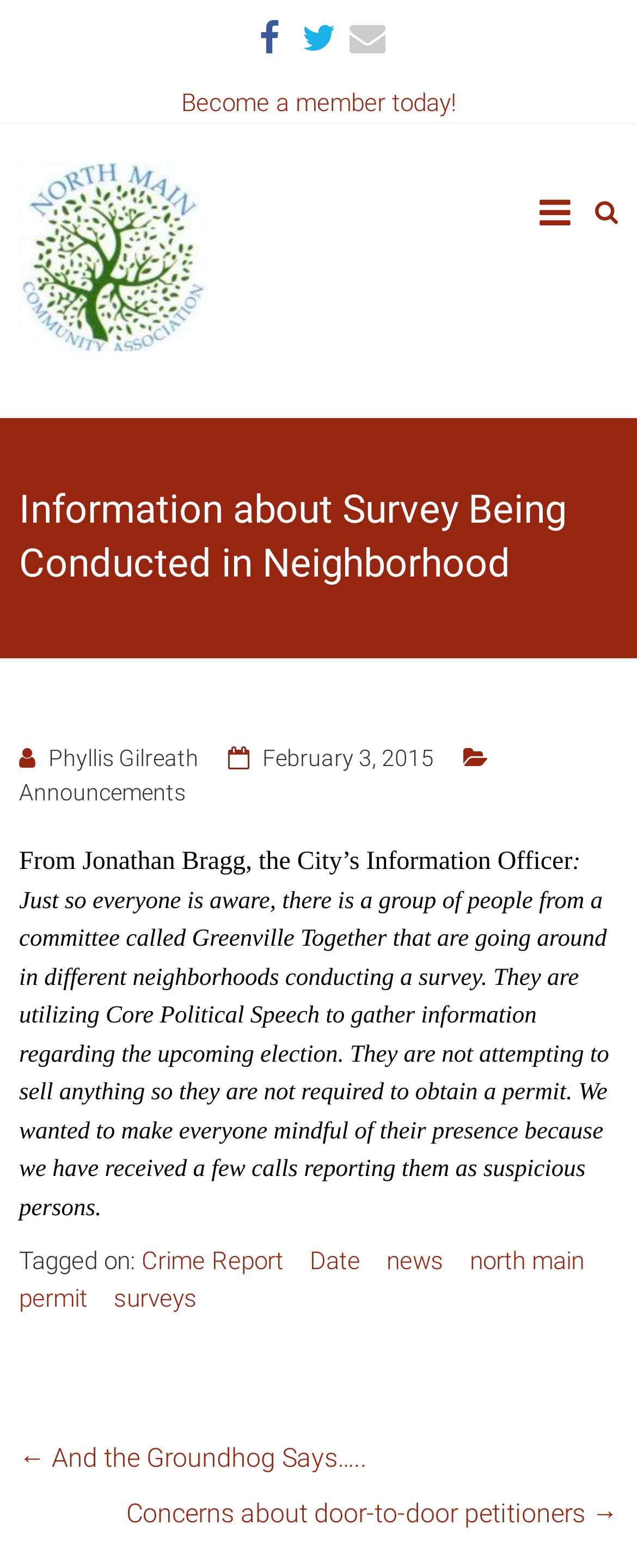Find the bounding box coordinates of the element to click in order to complete the given instruction: "Read the announcement from Phyllis Gilreath."

[0.076, 0.475, 0.312, 0.491]